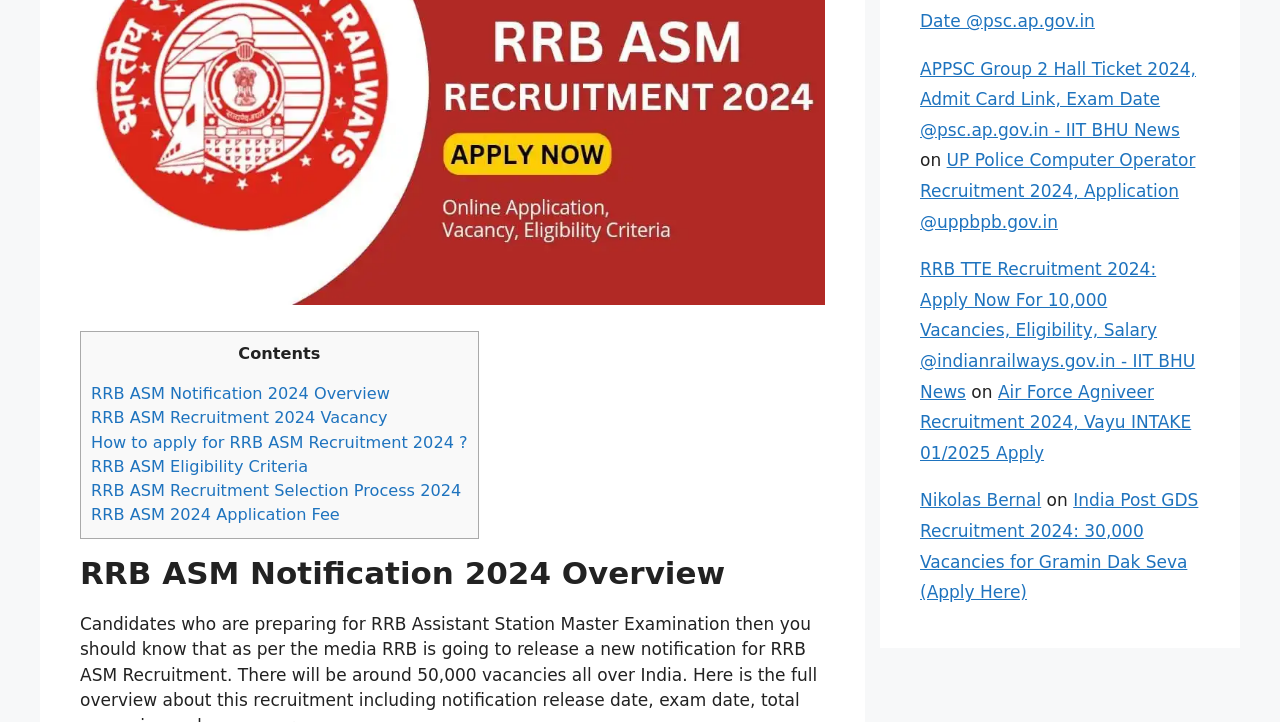What is the first link in the table?
Using the image, give a concise answer in the form of a single word or short phrase.

RRB ASM Notification 2024 Overview